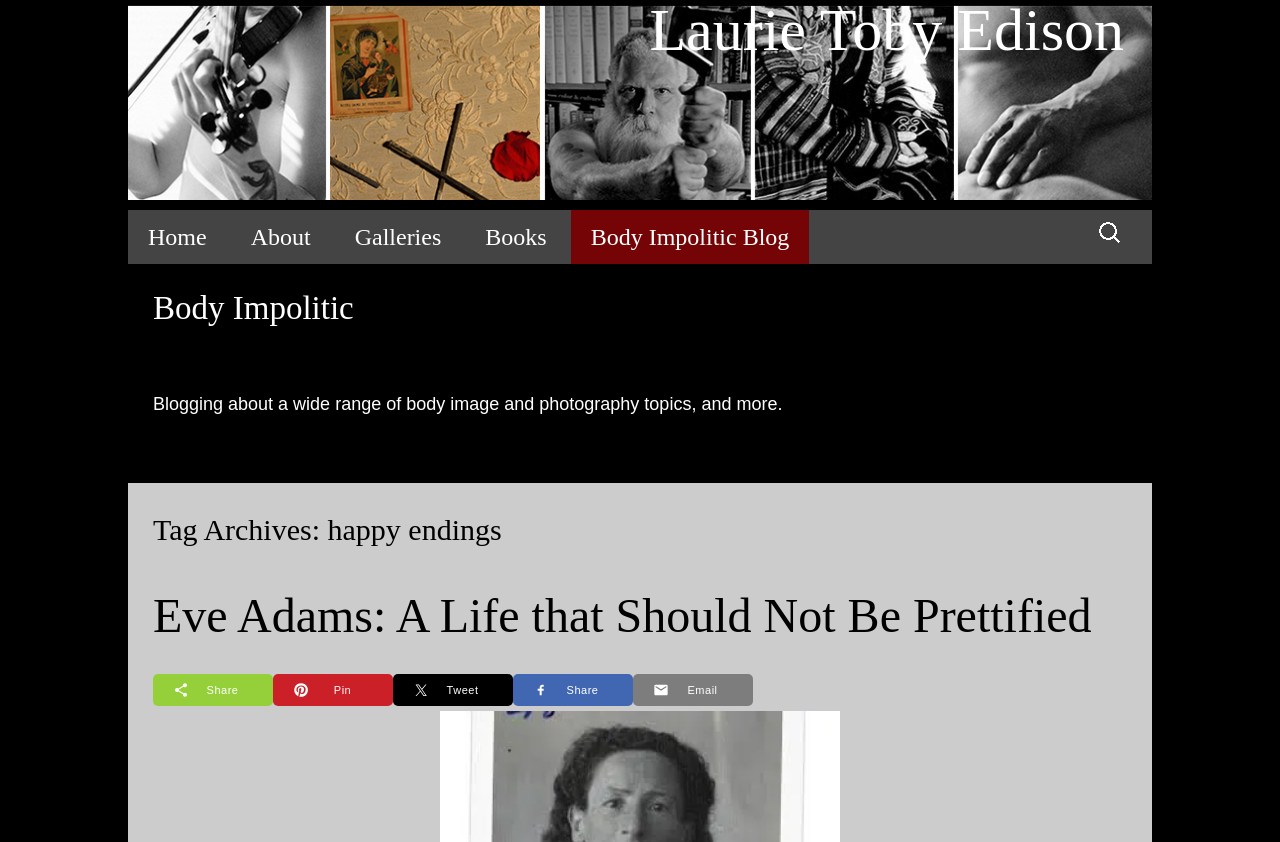Point out the bounding box coordinates of the section to click in order to follow this instruction: "Read about Eve Adams".

[0.12, 0.699, 0.853, 0.762]